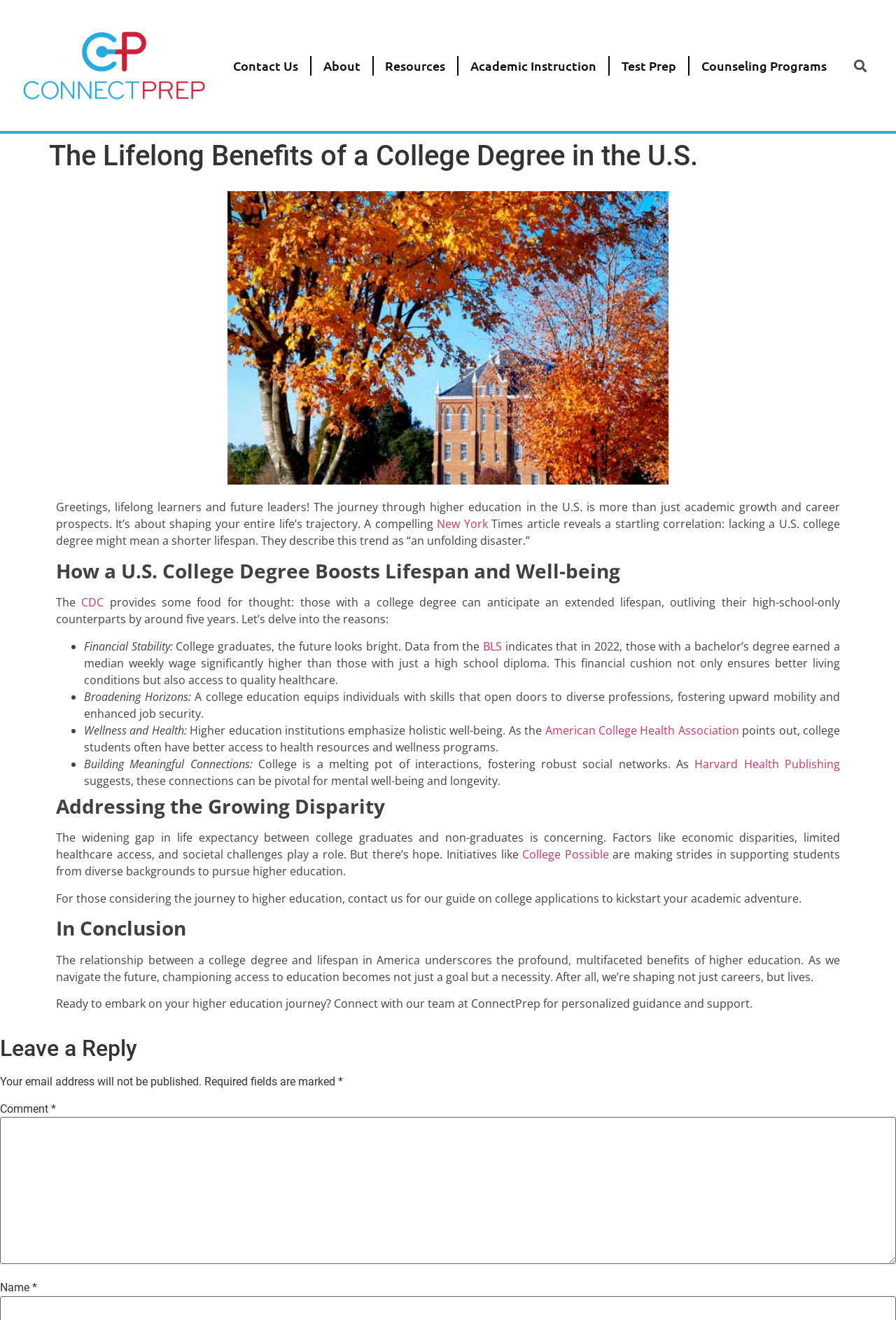Kindly determine the bounding box coordinates for the area that needs to be clicked to execute this instruction: "Search for something".

[0.944, 0.041, 0.977, 0.058]